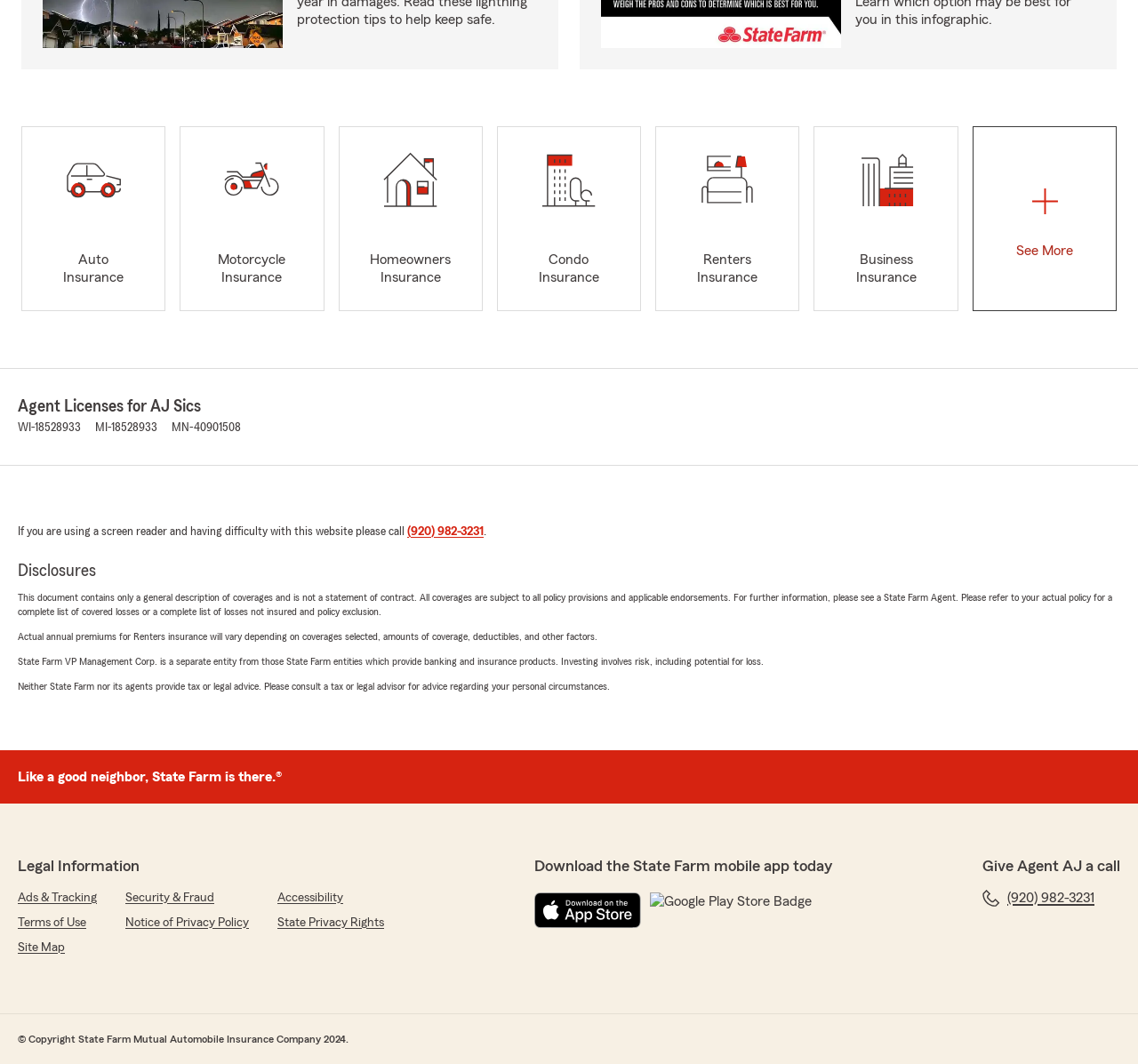Respond to the following question using a concise word or phrase: 
What is the phone number to call for screen reader help?

(920) 982-3231